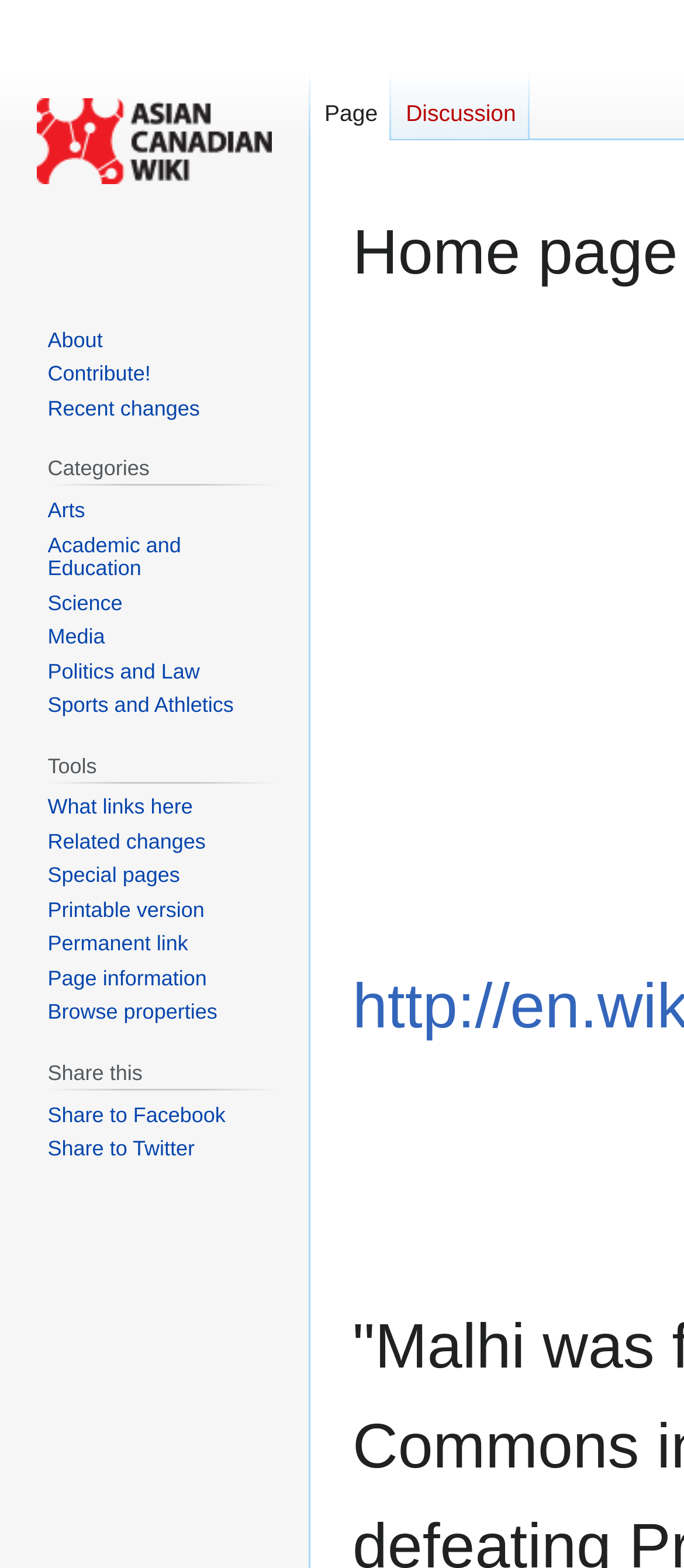Examine the image and give a thorough answer to the following question:
How many categories are listed?

I counted the number of links under the 'Categories' navigation section and found that there are 6 categories listed, namely 'Arts', 'Academic and Education', 'Science', 'Media', 'Politics and Law', and 'Sports and Athletics'.